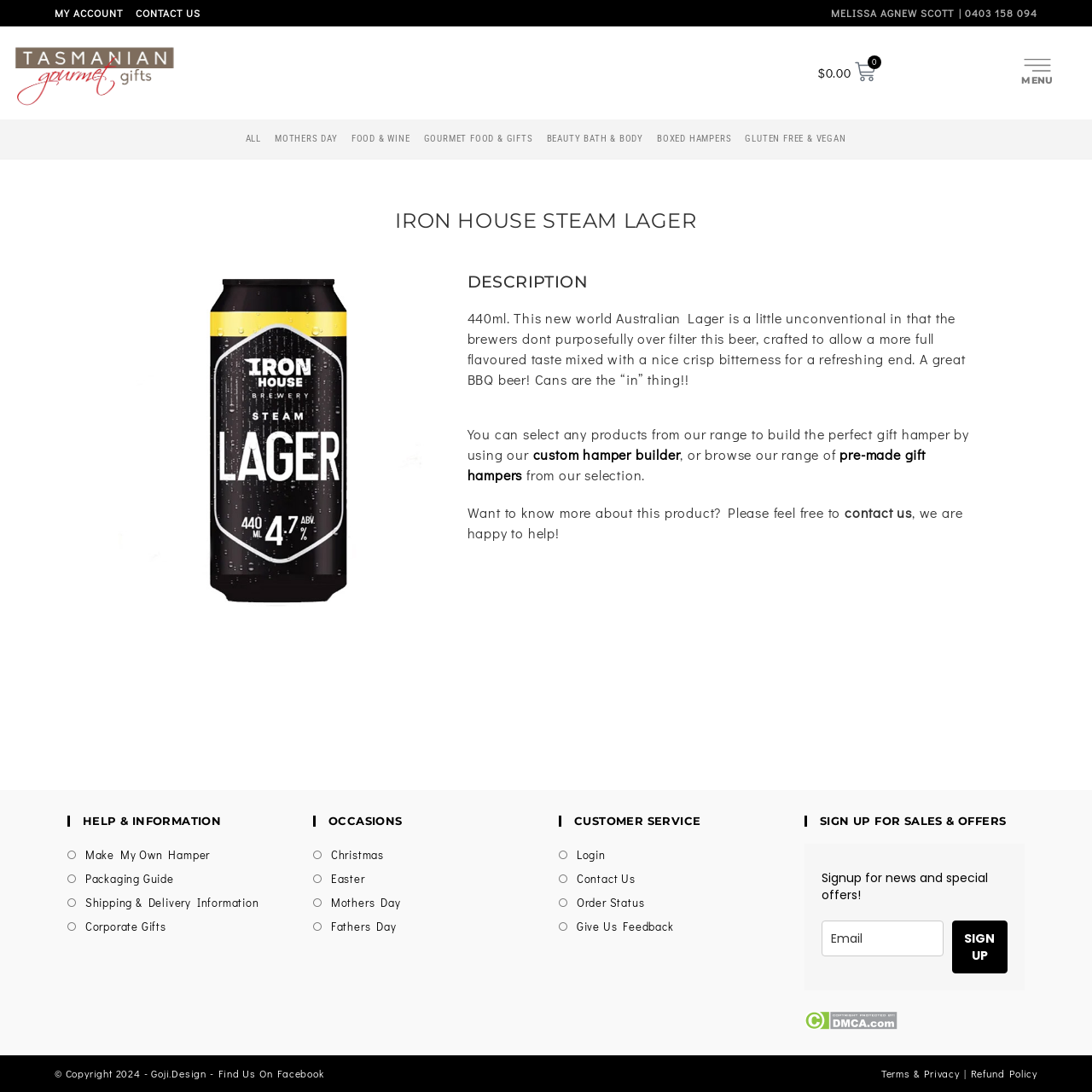Locate the bounding box coordinates of the area that needs to be clicked to fulfill the following instruction: "Sign up for news and special offers". The coordinates should be in the format of four float numbers between 0 and 1, namely [left, top, right, bottom].

[0.872, 0.843, 0.923, 0.891]